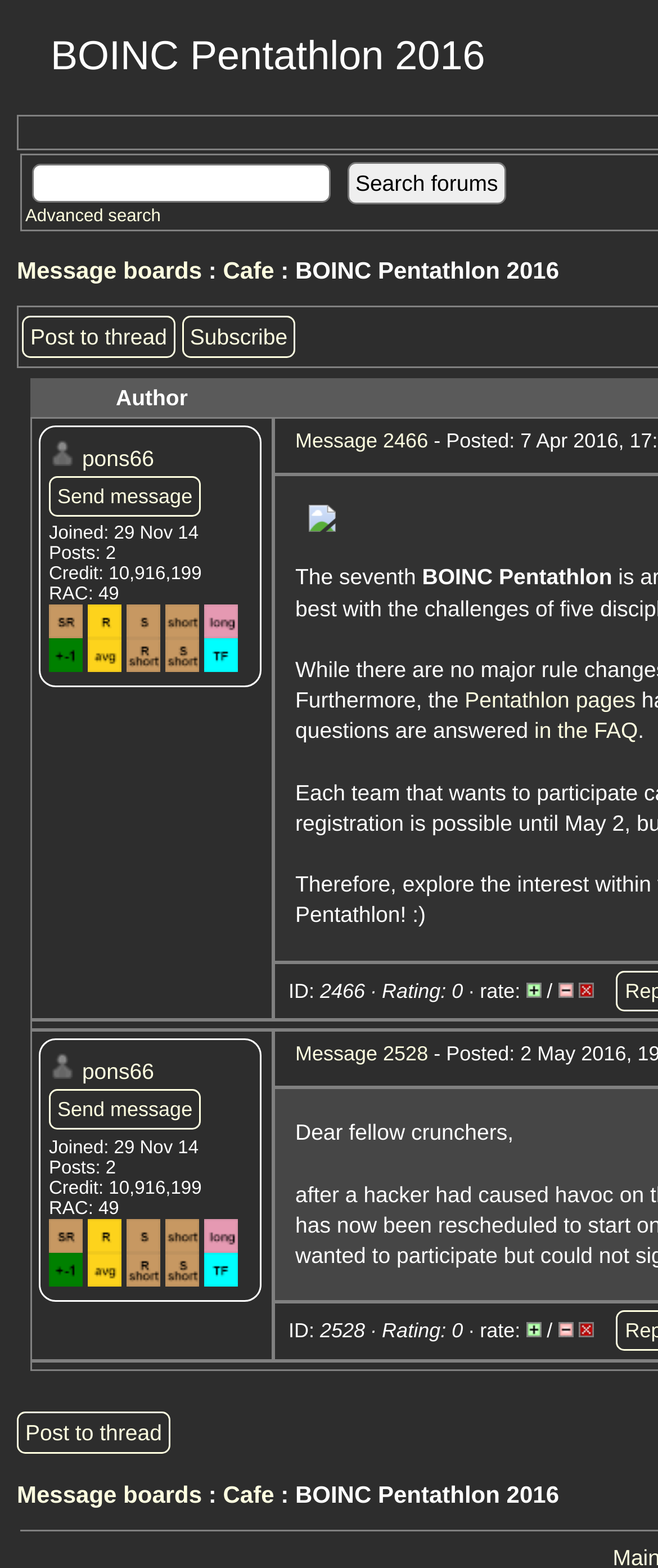Determine the bounding box coordinates of the target area to click to execute the following instruction: "Contact us."

None